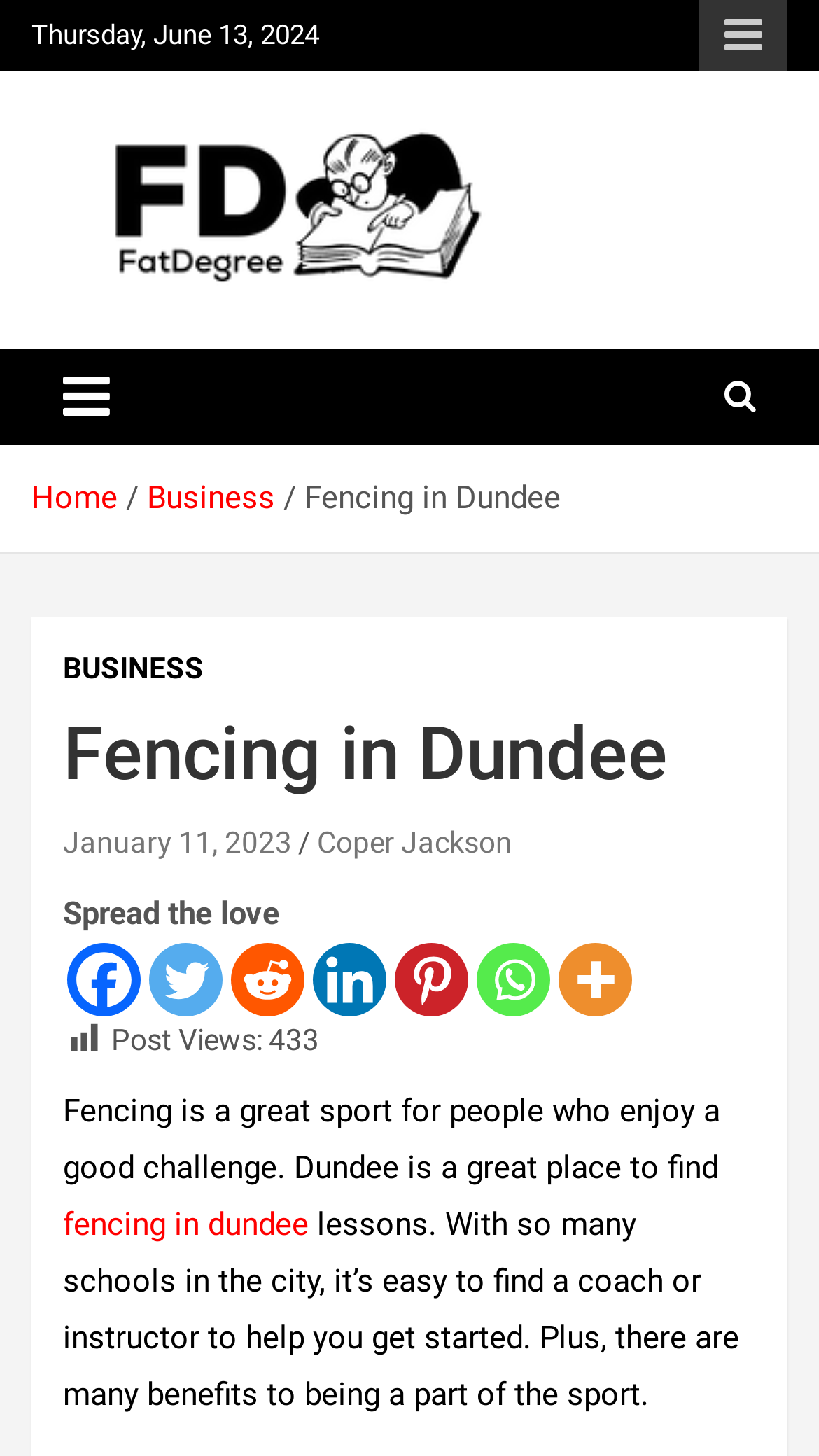Pinpoint the bounding box coordinates of the element you need to click to execute the following instruction: "Click the responsive menu button". The bounding box should be represented by four float numbers between 0 and 1, in the format [left, top, right, bottom].

[0.854, 0.0, 0.962, 0.049]